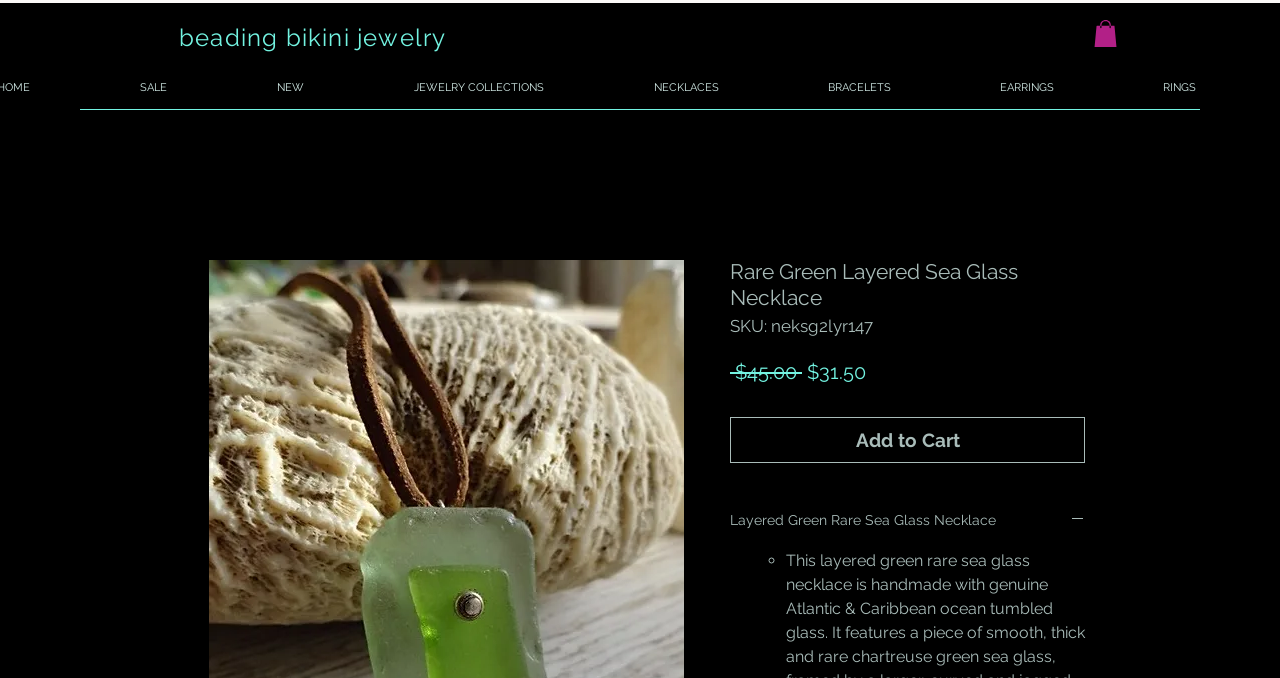From the details in the image, provide a thorough response to the question: What is the price of the Rare Green Layered Sea Glass Necklace?

I found the answer by looking at the StaticText element with the text '$45.00' which is likely to be the price of the Rare Green Layered Sea Glass Necklace.